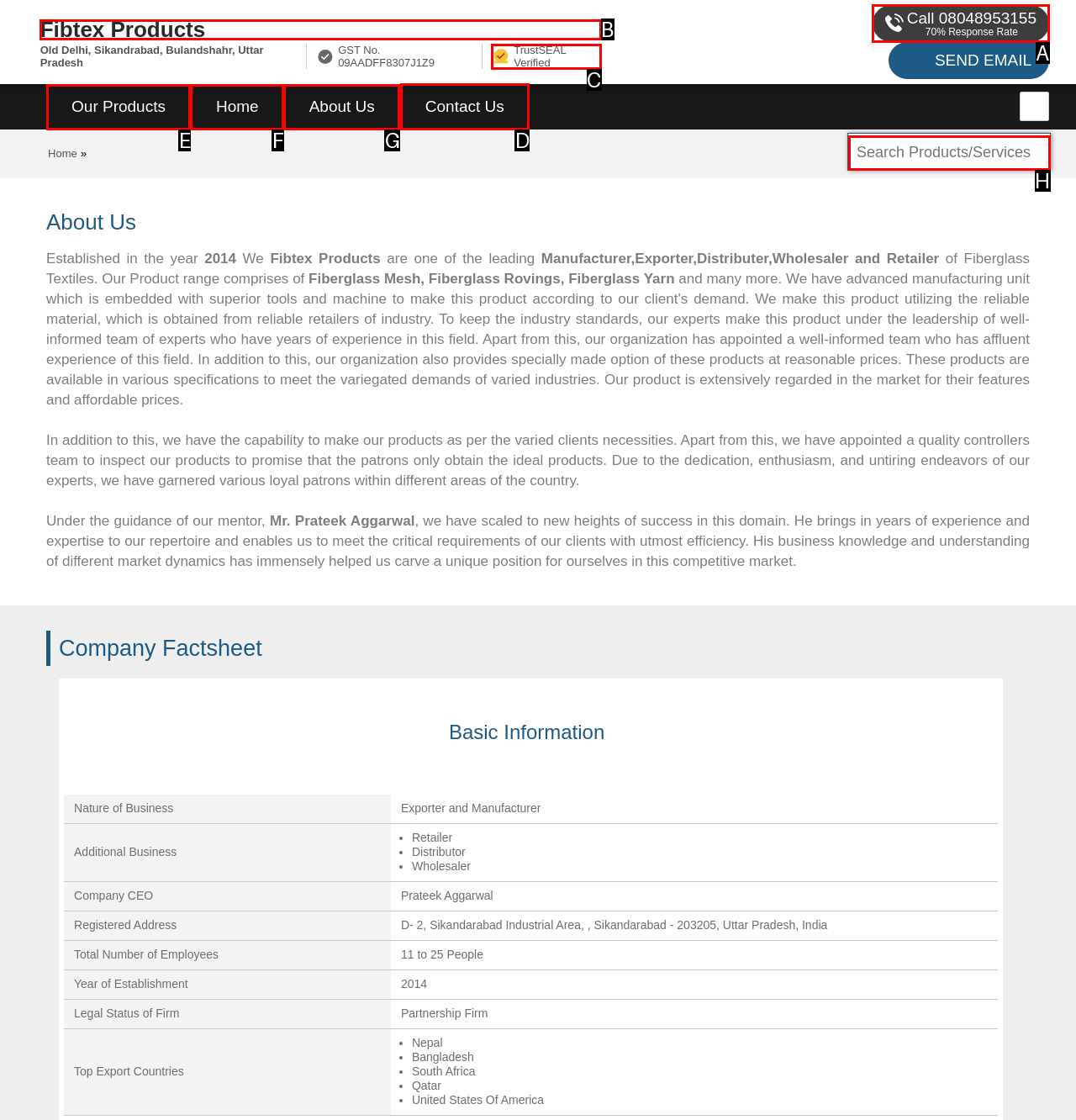Find the HTML element to click in order to complete this task: Click the 'Contact Us' link
Answer with the letter of the correct option.

D